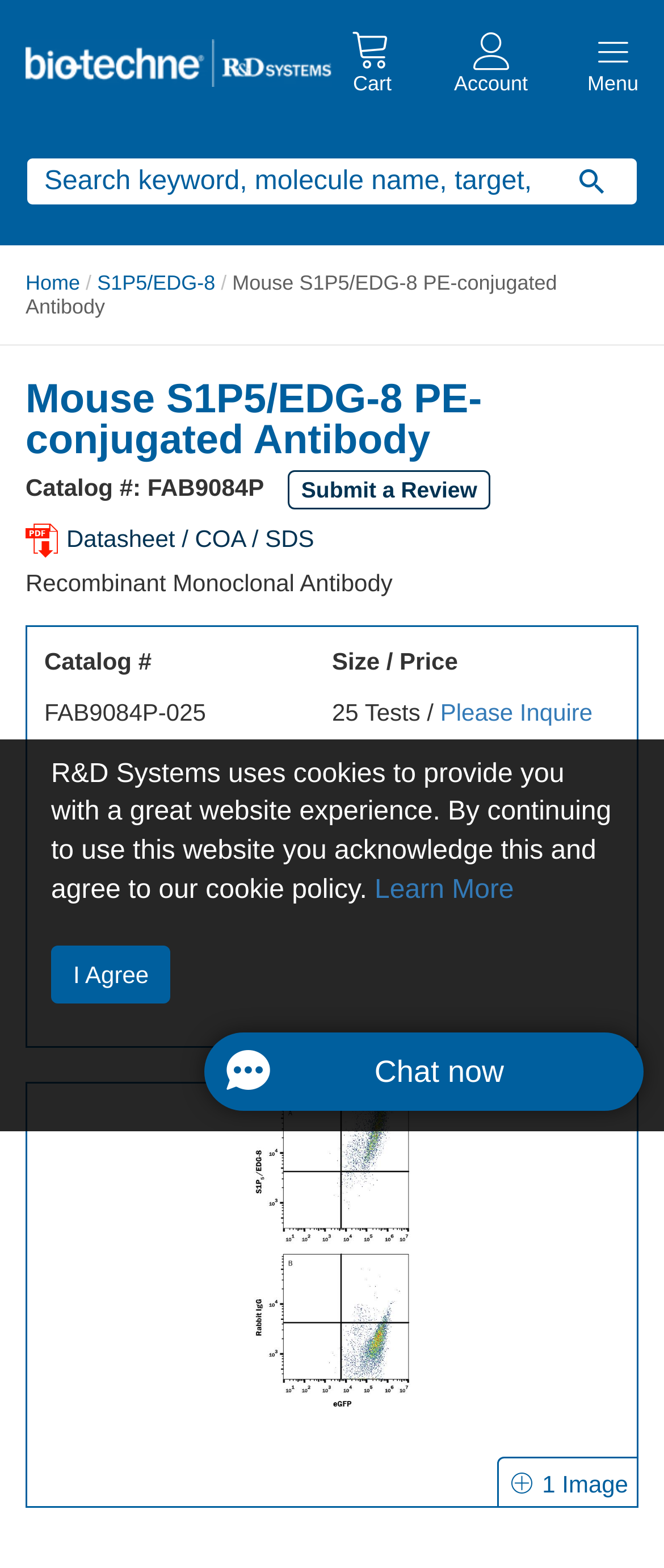Specify the bounding box coordinates of the area to click in order to follow the given instruction: "read the mathematical expression."

None